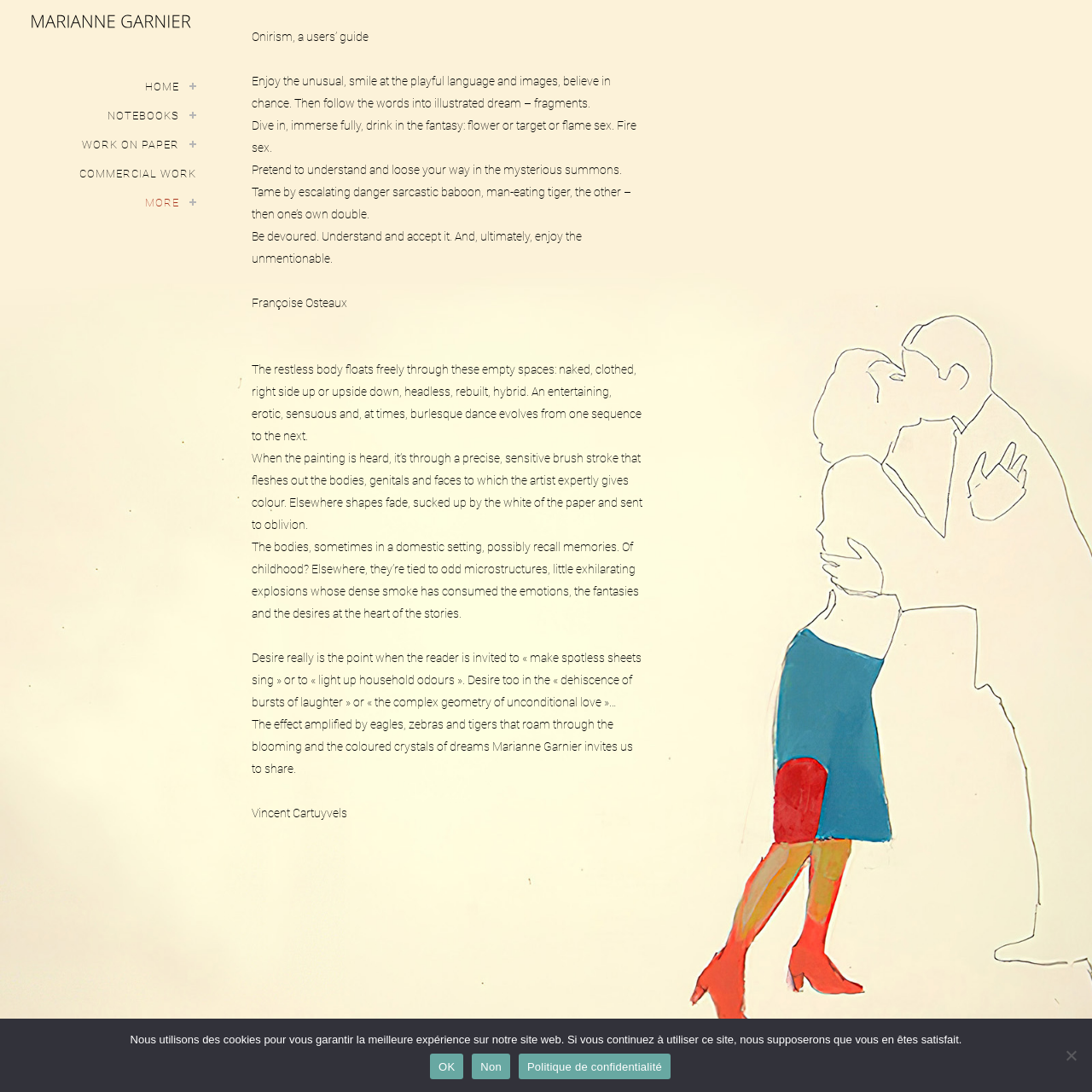Locate the bounding box coordinates of the clickable area needed to fulfill the instruction: "Follow on Instagram".

None